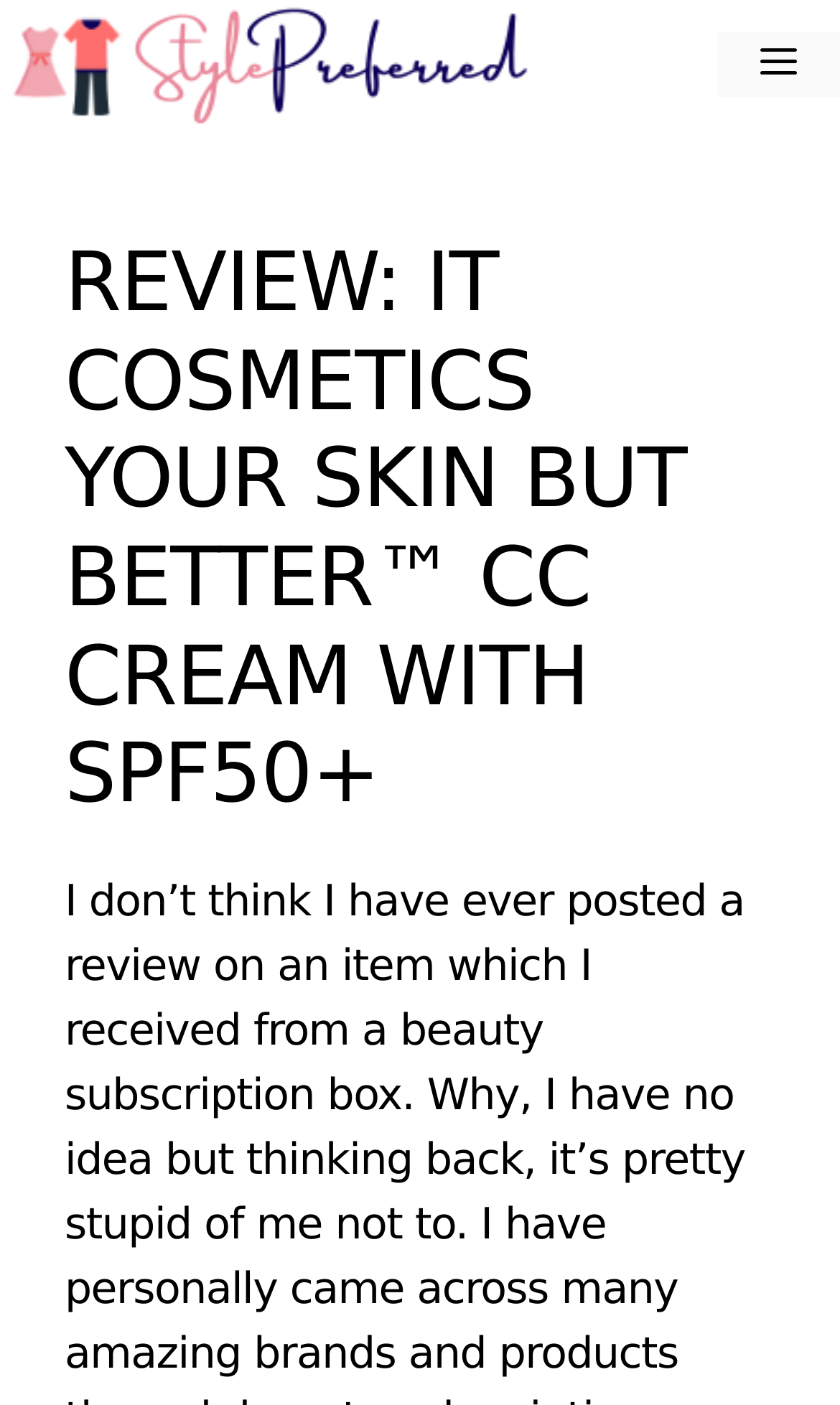What is the SPF level of the reviewed product?
Provide an in-depth and detailed answer to the question.

The heading 'REVIEW: IT COSMETICS YOUR SKIN BUT BETTER™ CC CREAM WITH SPF50+' mentions that the SPF level of the reviewed product is 50+.